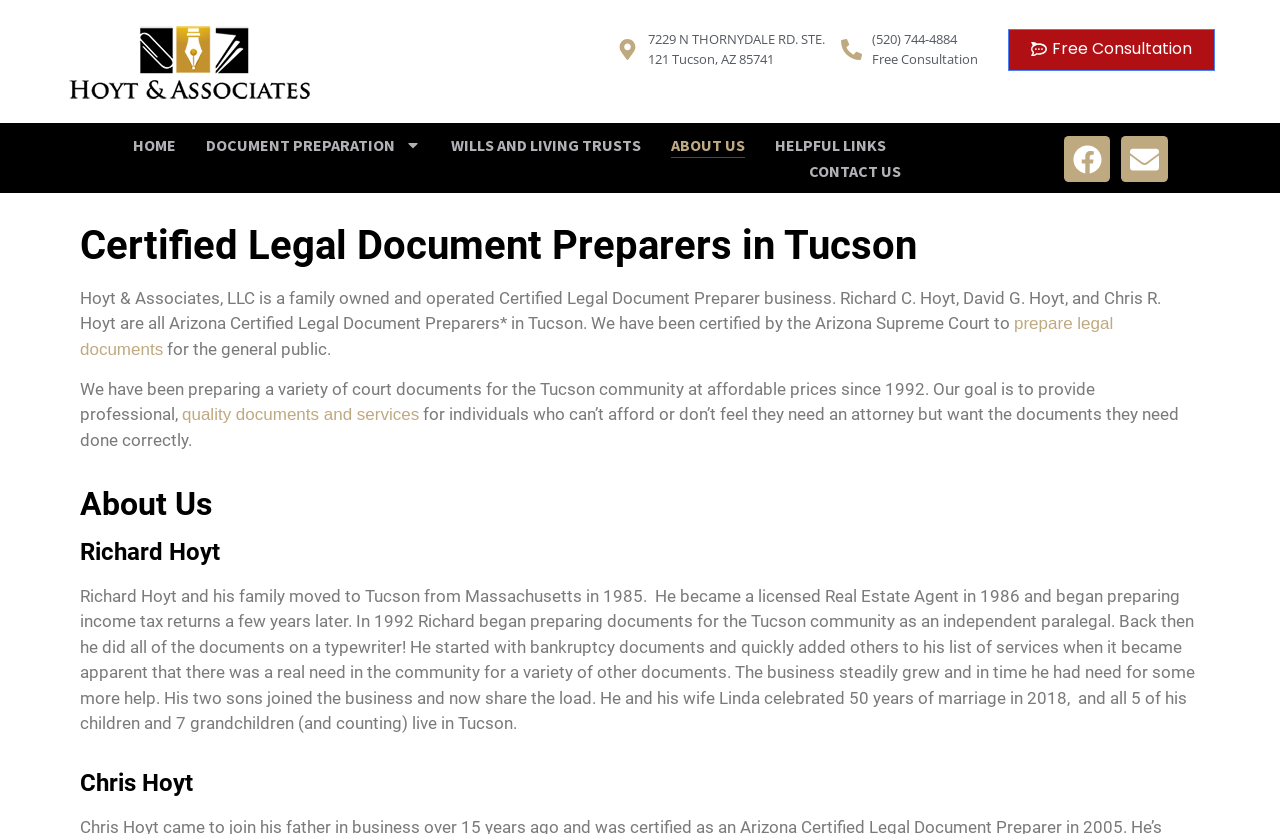Please determine the bounding box coordinates of the element to click in order to execute the following instruction: "Click on the 'Awards 2023' link". The coordinates should be four float numbers between 0 and 1, specified as [left, top, right, bottom].

None